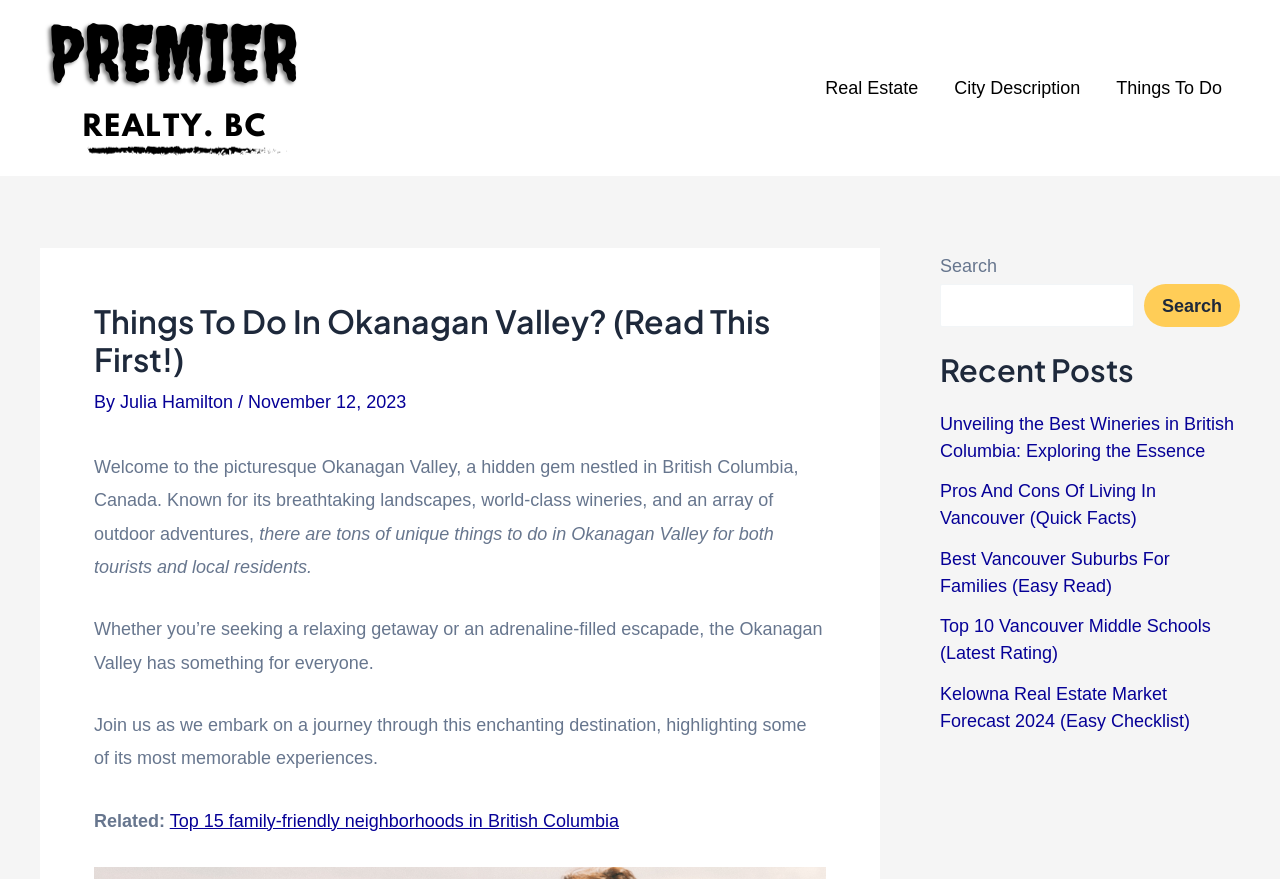Identify the bounding box coordinates of the section that should be clicked to achieve the task described: "Learn about Kelowna Real Estate Market Forecast 2024".

[0.734, 0.778, 0.93, 0.831]